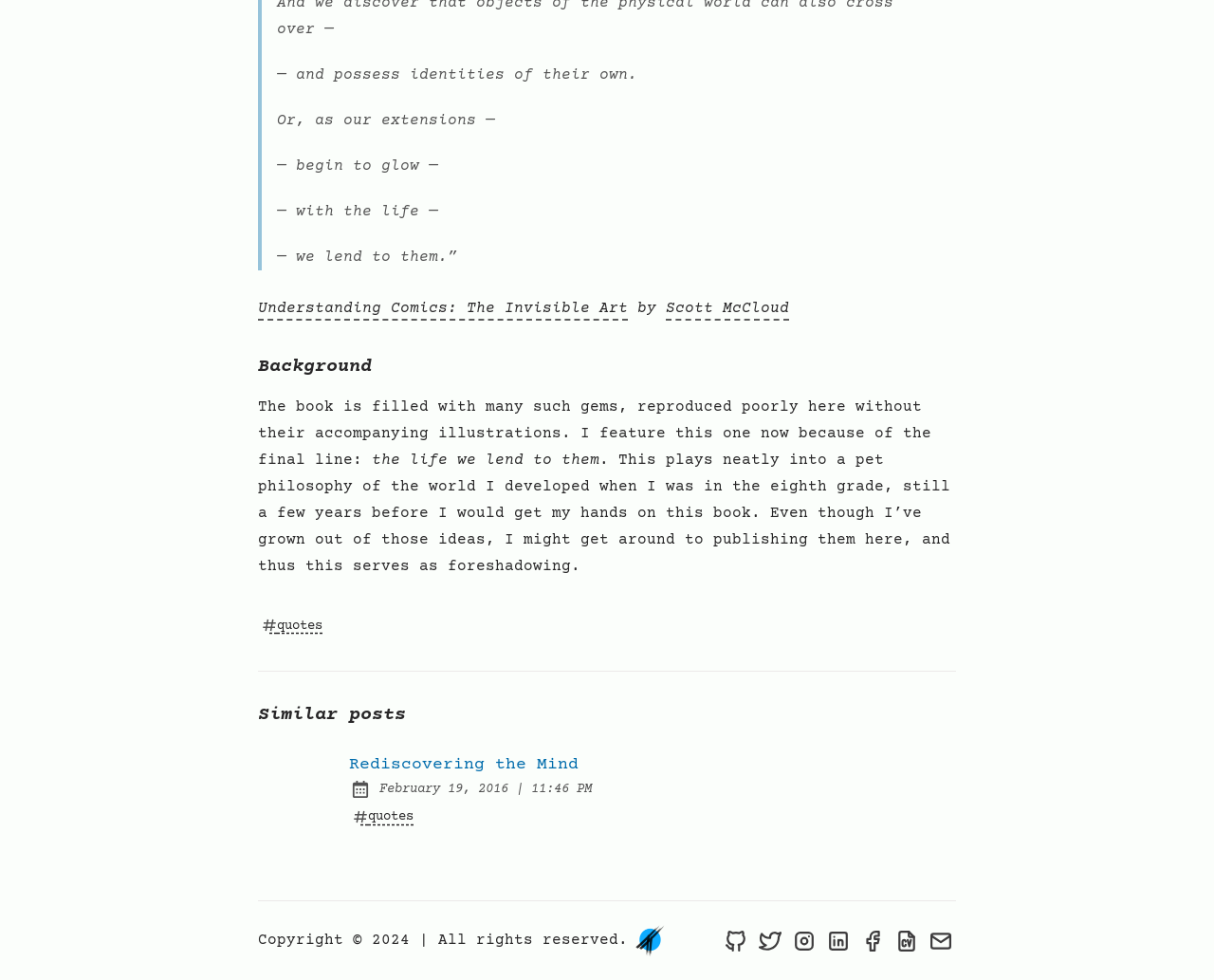Respond with a single word or phrase to the following question:
Who is the author of the book?

Scott McCloud